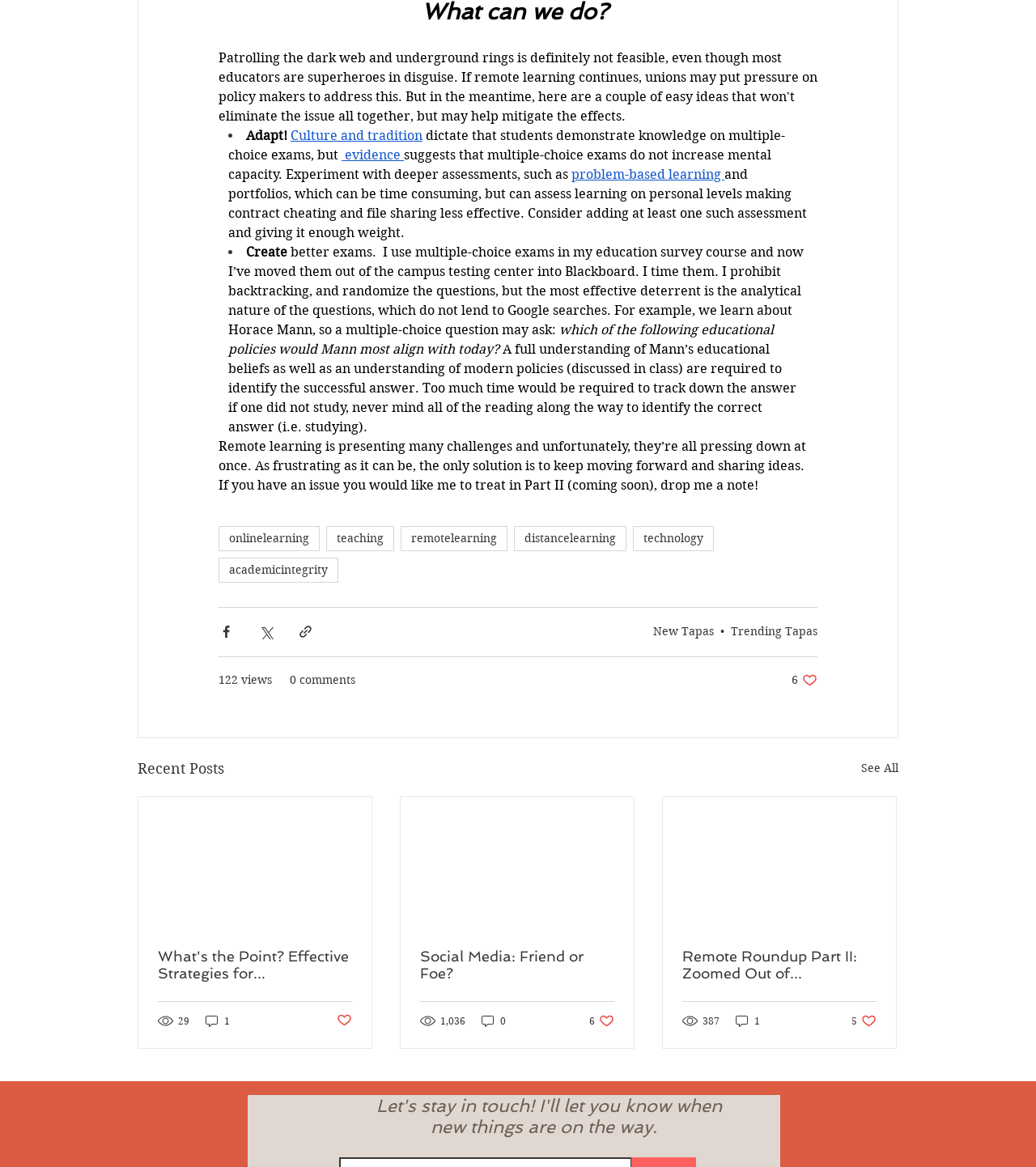Provide the bounding box coordinates of the HTML element this sentence describes: "Culture and tradition". The bounding box coordinates consist of four float numbers between 0 and 1, i.e., [left, top, right, bottom].

[0.28, 0.109, 0.408, 0.122]